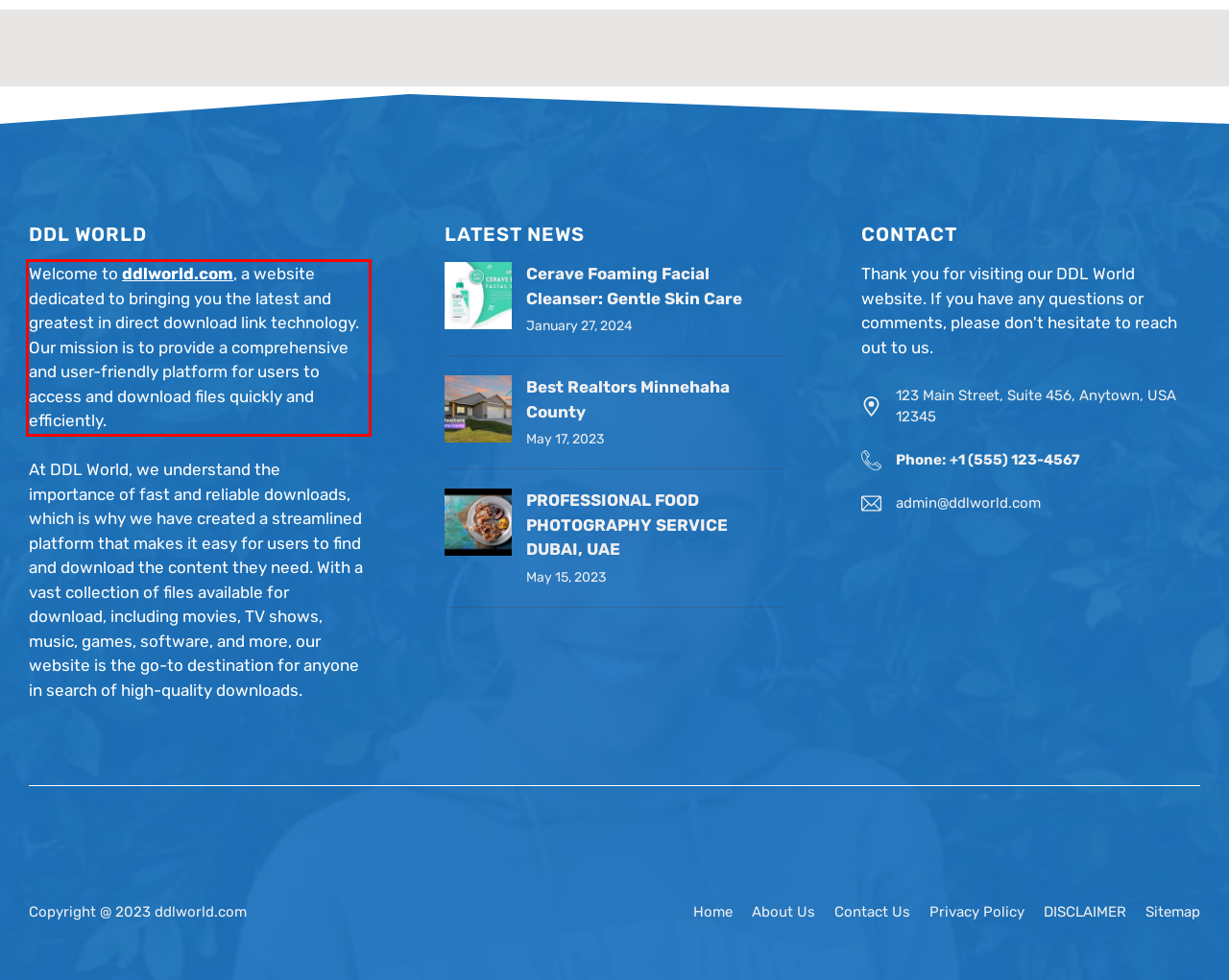Given the screenshot of the webpage, identify the red bounding box, and recognize the text content inside that red bounding box.

Welcome to ddlworld.com, a website dedicated to bringing you the latest and greatest in direct download link technology. Our mission is to provide a comprehensive and user-friendly platform for users to access and download files quickly and efficiently.